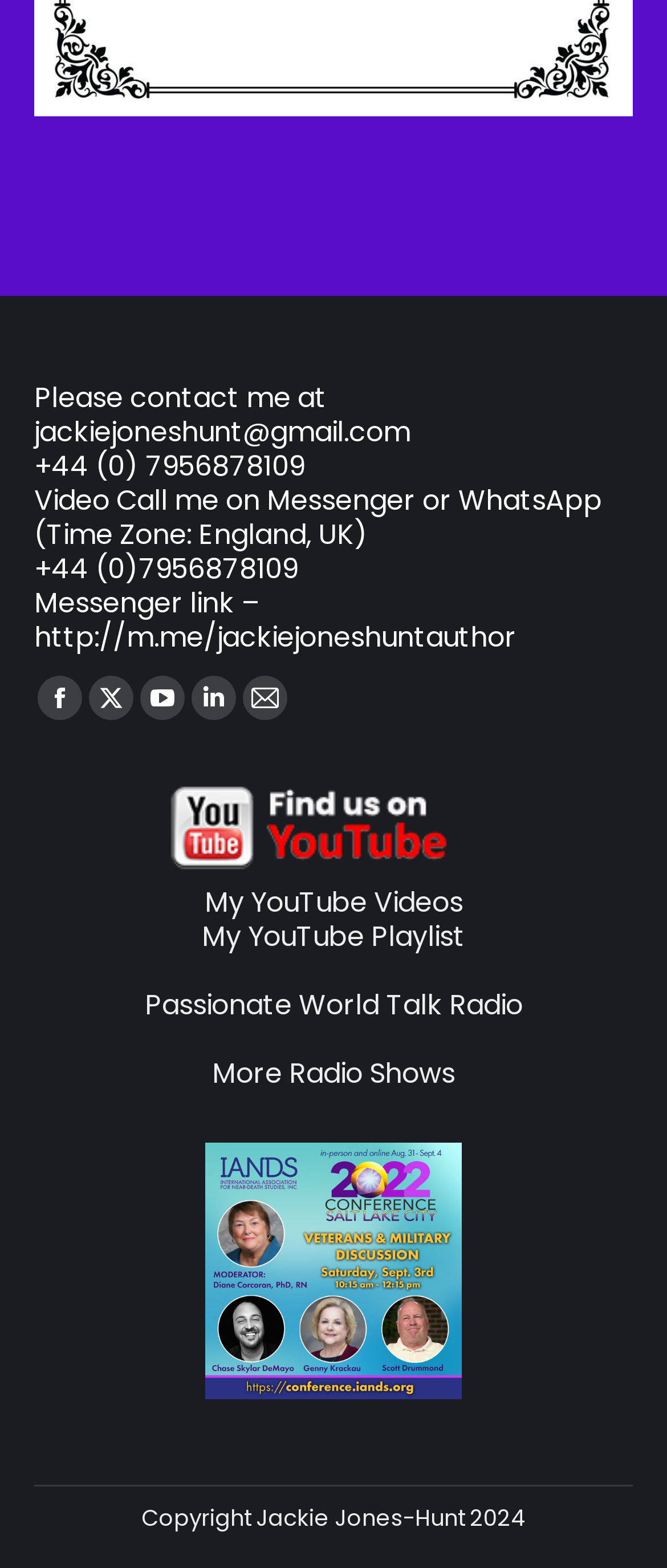Please identify the bounding box coordinates of the clickable region that I should interact with to perform the following instruction: "Watch Jackie Jones Hunt's YouTube videos". The coordinates should be expressed as four float numbers between 0 and 1, i.e., [left, top, right, bottom].

[0.306, 0.563, 0.694, 0.588]